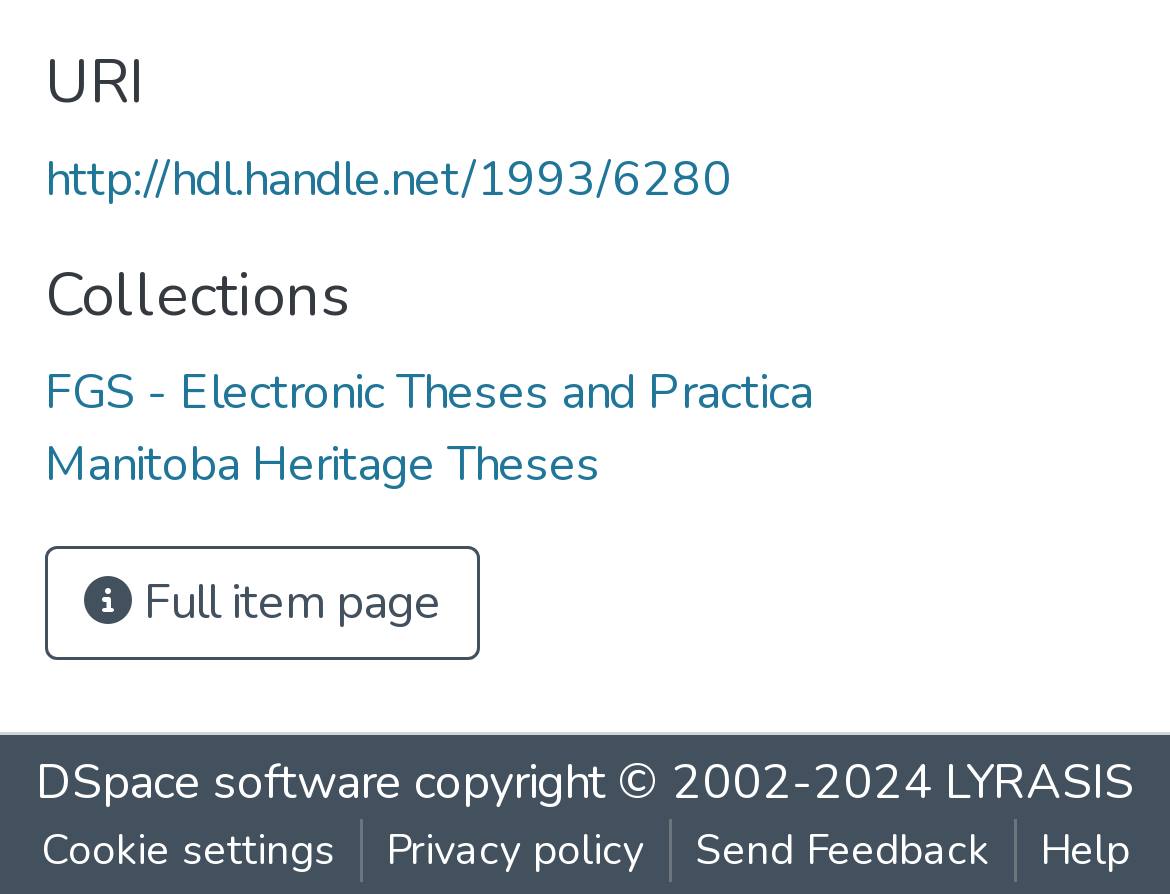What is the symbol on the button?
By examining the image, provide a one-word or phrase answer.

